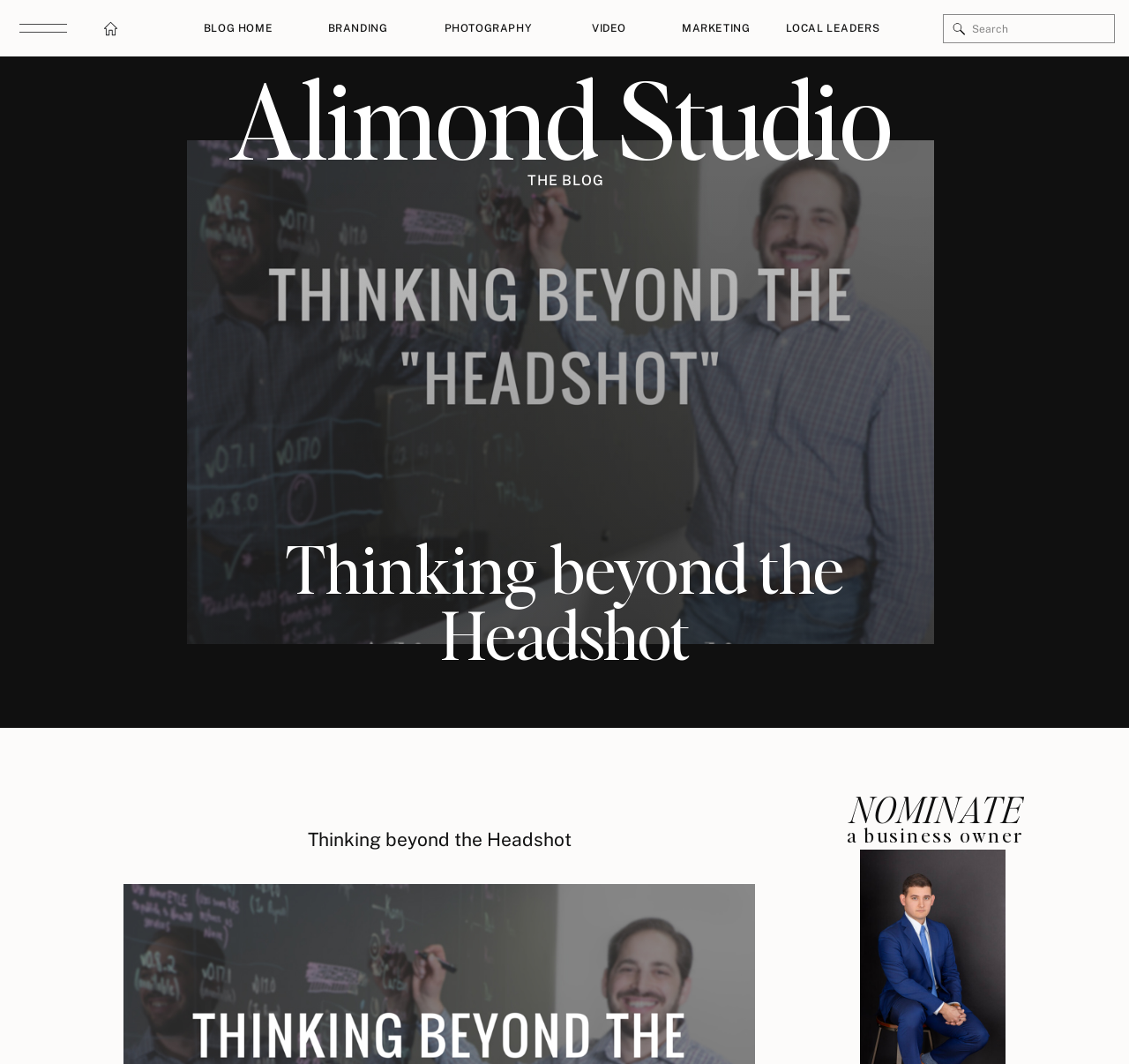Identify the bounding box coordinates for the UI element described as: "parent_node: Search for: name="s" placeholder="Search"".

[0.861, 0.019, 0.981, 0.036]